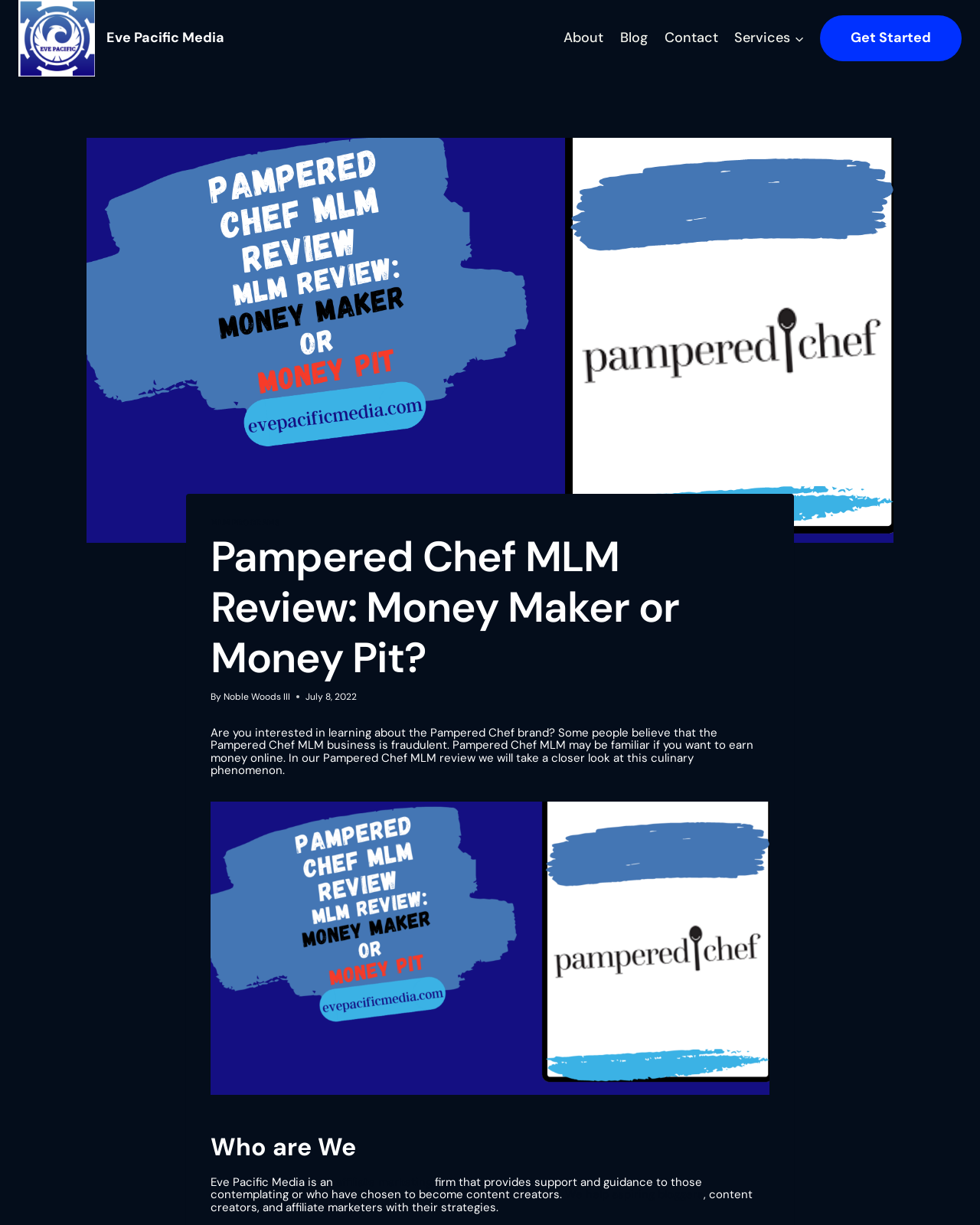Given the content of the image, can you provide a detailed answer to the question?
What is the name of the website?

I determined the answer by looking at the top-left corner of the webpage, where I found a link with the text 'Eve Pacific Media' and an image with the same name, indicating that it is the website's logo and name.